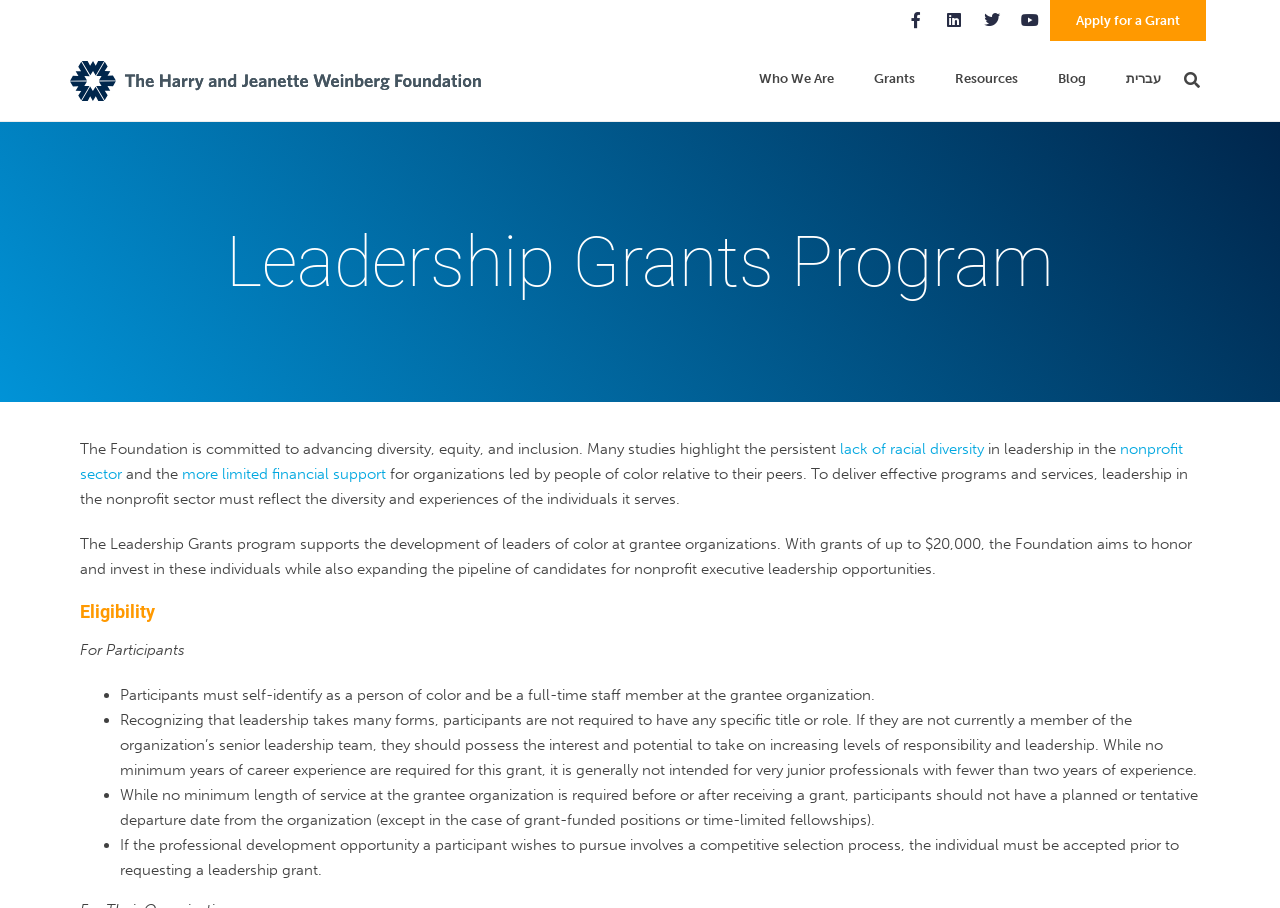Explain the webpage in detail.

The webpage is about the Leadership Grants Program of the Harry and Jeanette Weinberg Foundation, which aims to advance diversity, equity, and inclusion. At the top right corner, there are four social media links: Facebook, LinkedIn, Twitter, and YouTube. Next to them is a link to "Apply for a Grant". On the top left, there is a link with no text, and below it, there are five main navigation links: "Who We Are", "Grants", "Resources", "Blog", and "עברית" (Hebrew).

Below the navigation links, there is a prominent heading "Leadership Grants Program" followed by a paragraph of text explaining the foundation's commitment to diversity, equity, and inclusion, and the lack of racial diversity in leadership in the nonprofit sector.

The main content of the page is divided into two sections. The first section explains the program's purpose and goals, stating that it supports the development of leaders of color at grantee organizations with grants of up to $20,000. The second section, headed "Eligibility", outlines the requirements for participants, including self-identifying as a person of color, being a full-time staff member at the grantee organization, and having the interest and potential to take on increasing levels of responsibility and leadership. There are four bullet points listing the specific eligibility criteria.

Throughout the page, there are no images, but there are several links to other pages or resources, including the application process and additional information about the program.